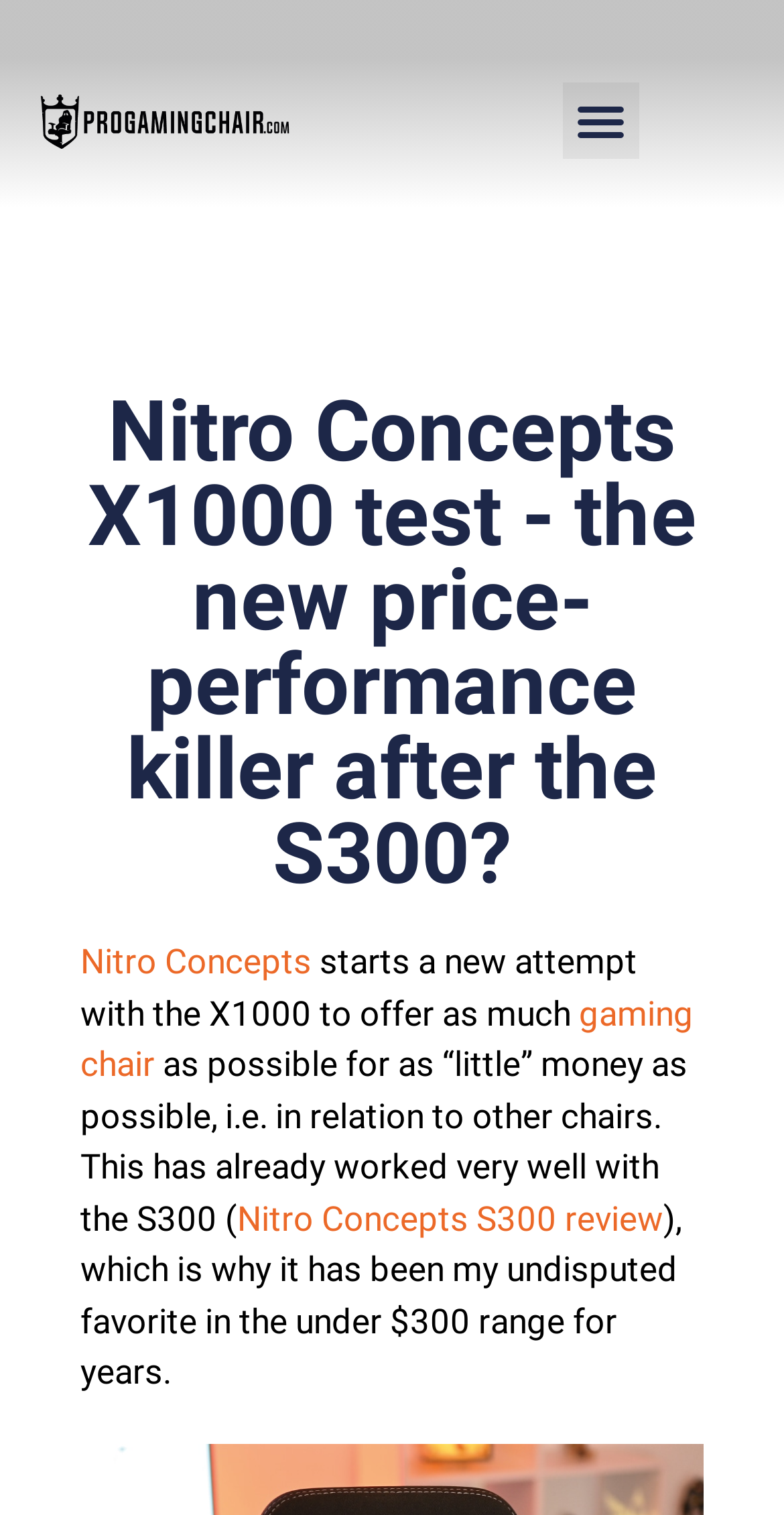What is the topic of the webpage? Observe the screenshot and provide a one-word or short phrase answer.

Review of Nitro Concepts X1000